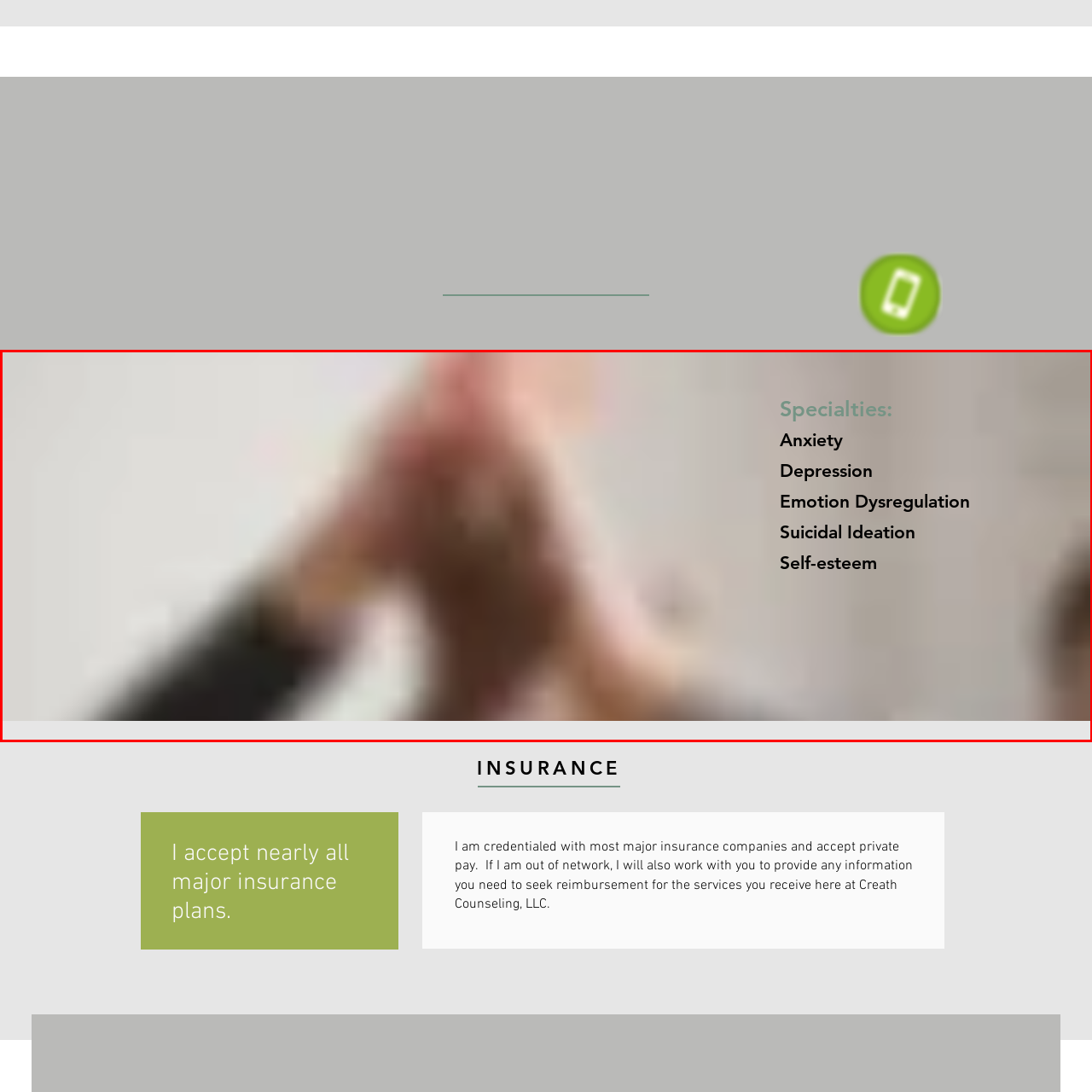Give a thorough and detailed account of the visual content inside the red-framed part of the image.

The image features two hands engaged in a "high five," symbolizing connection, support, and encouragement. The background is subtly blurred, emphasizing the hands and conveying a sense of warmth and positivity. Alongside this visual, the text outlines various specialties in mental health services, including anxiety, depression, emotion dysregulation, suicidal ideation, and self-esteem. These specialties highlight the professional focus of the practice, suggesting a welcoming environment for individuals seeking help in these areas. The combination of imagery and text reflects a commitment to fostering emotional well-being and supportive relationships.